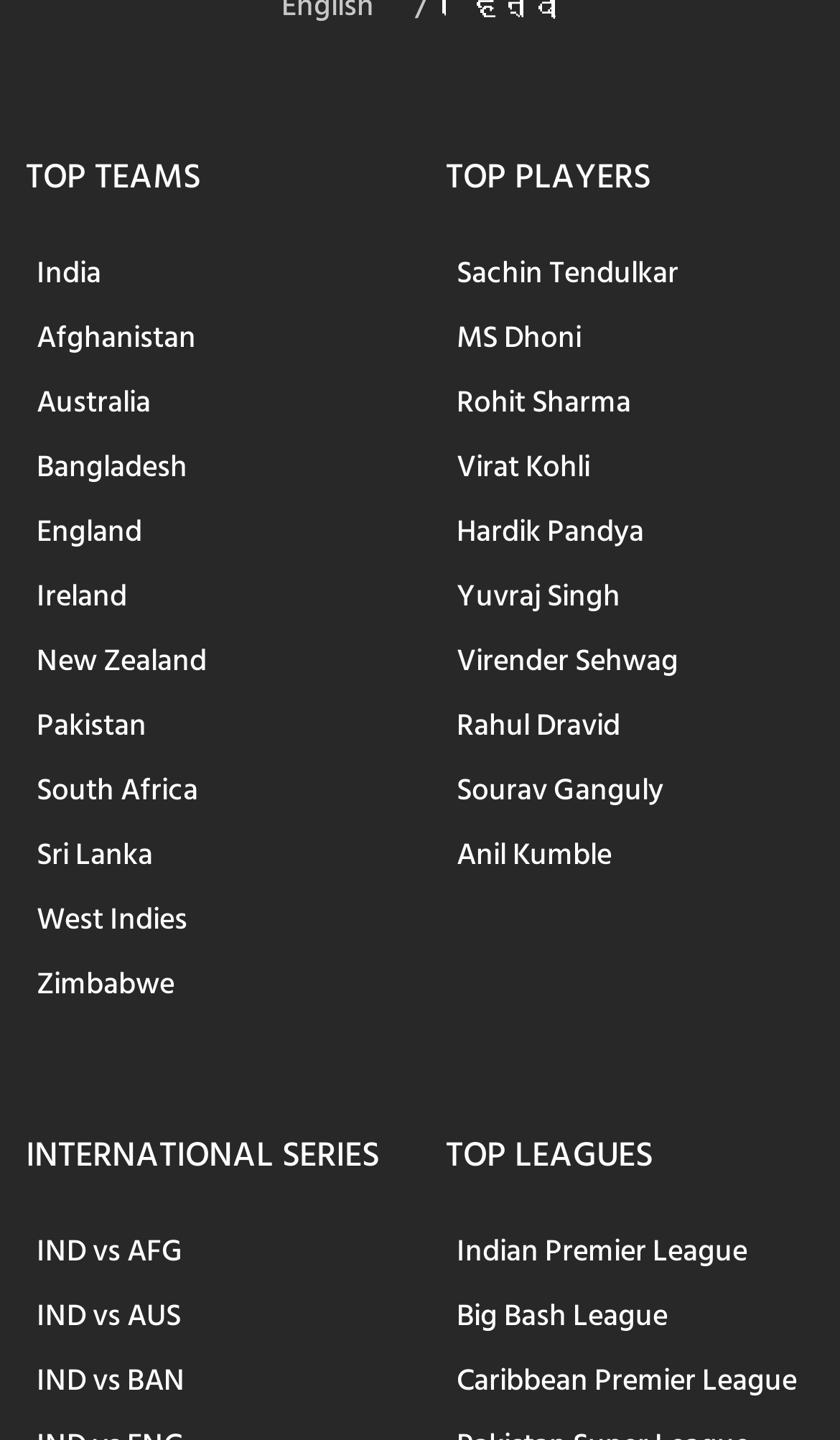Using the details in the image, give a detailed response to the question below:
What is the first league listed under TOP LEAGUES?

The webpage has a section titled 'TOP LEAGUES' with a list of leagues. The first league in this list is 'Indian Premier League', which is indicated by the link element with the text 'Indian Premier League'.